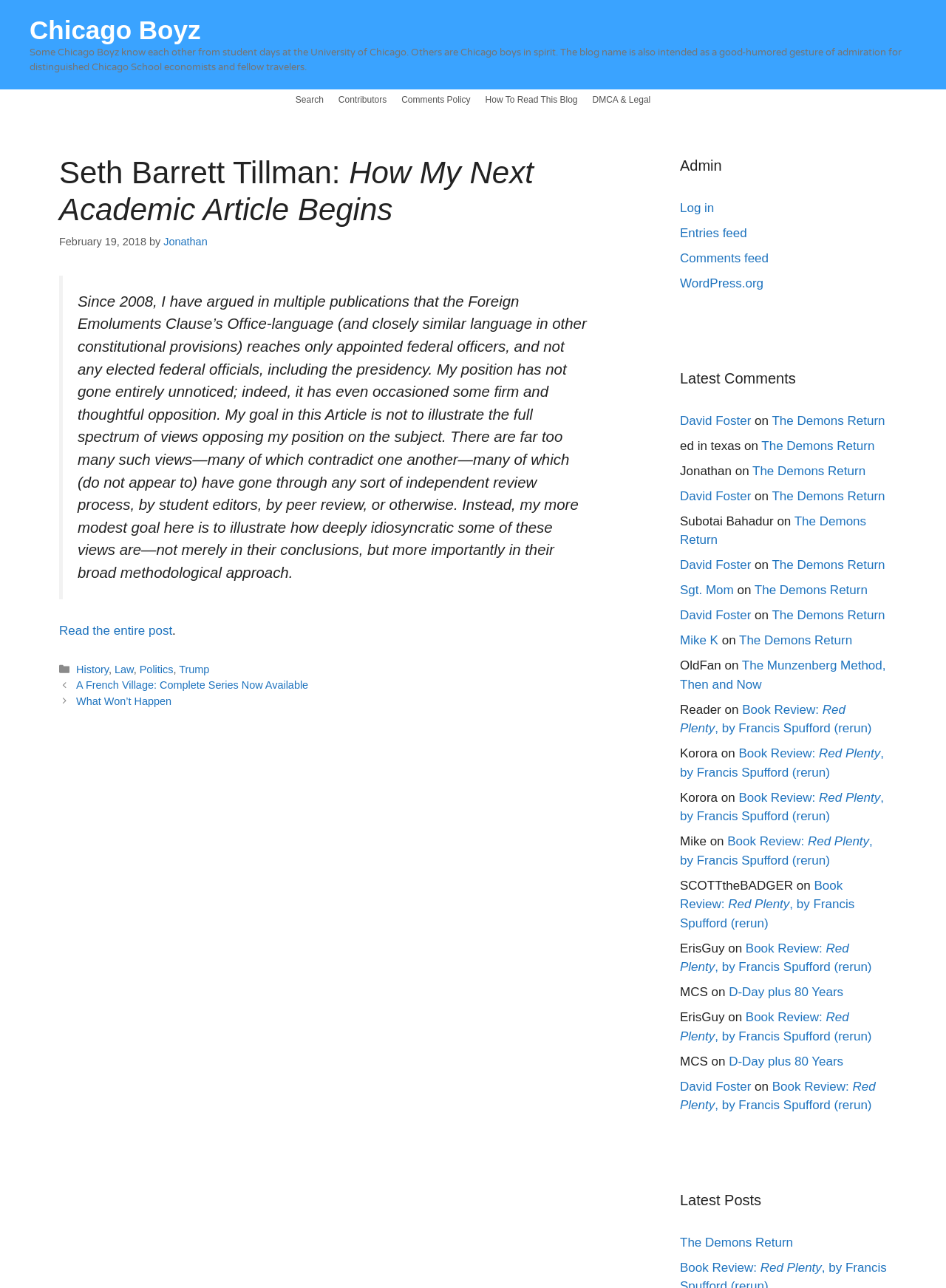Determine the bounding box coordinates for the area that should be clicked to carry out the following instruction: "Log in to the admin".

[0.719, 0.156, 0.755, 0.167]